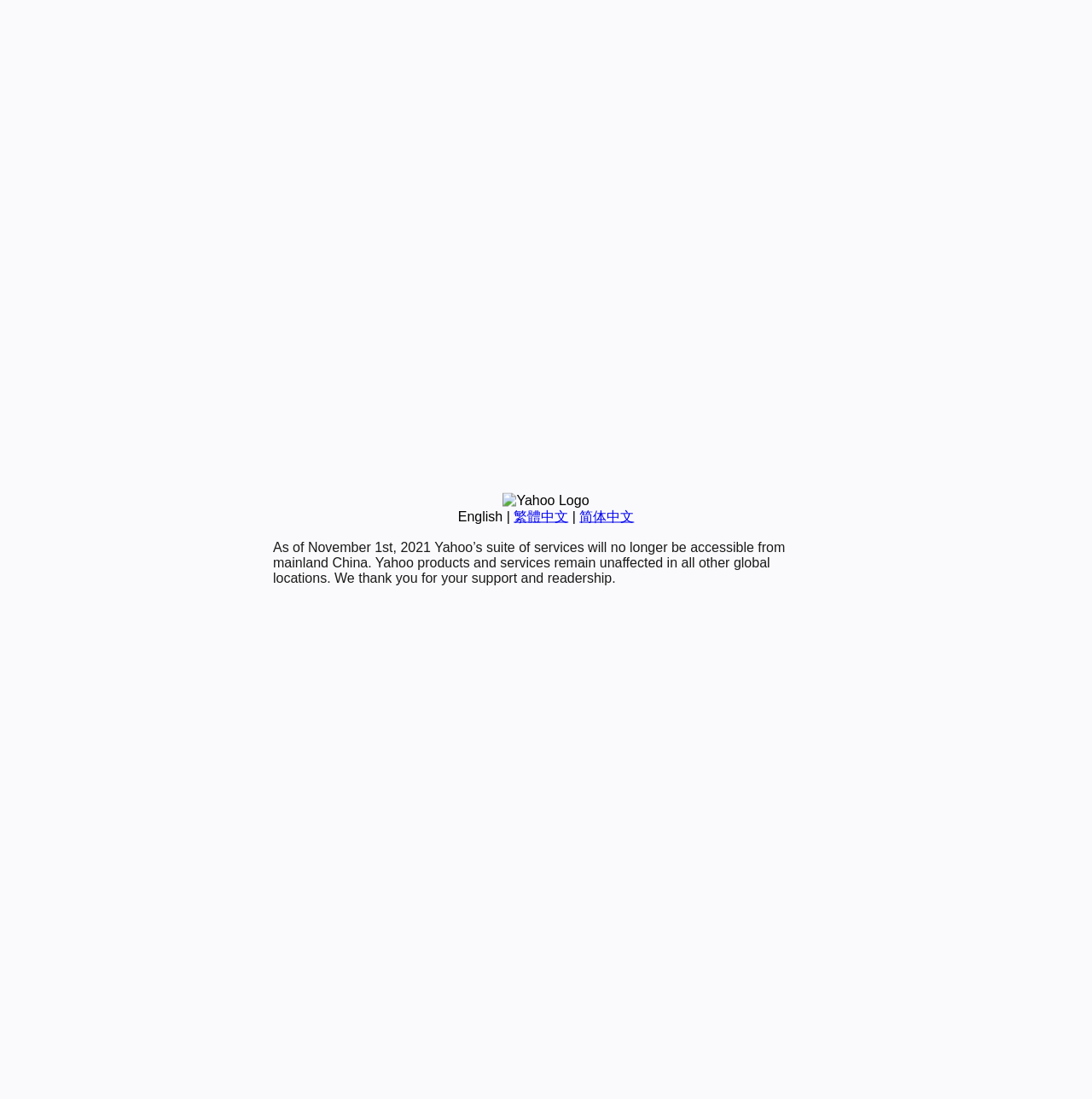Please provide the bounding box coordinate of the region that matches the element description: English. Coordinates should be in the format (top-left x, top-left y, bottom-right x, bottom-right y) and all values should be between 0 and 1.

[0.419, 0.463, 0.46, 0.476]